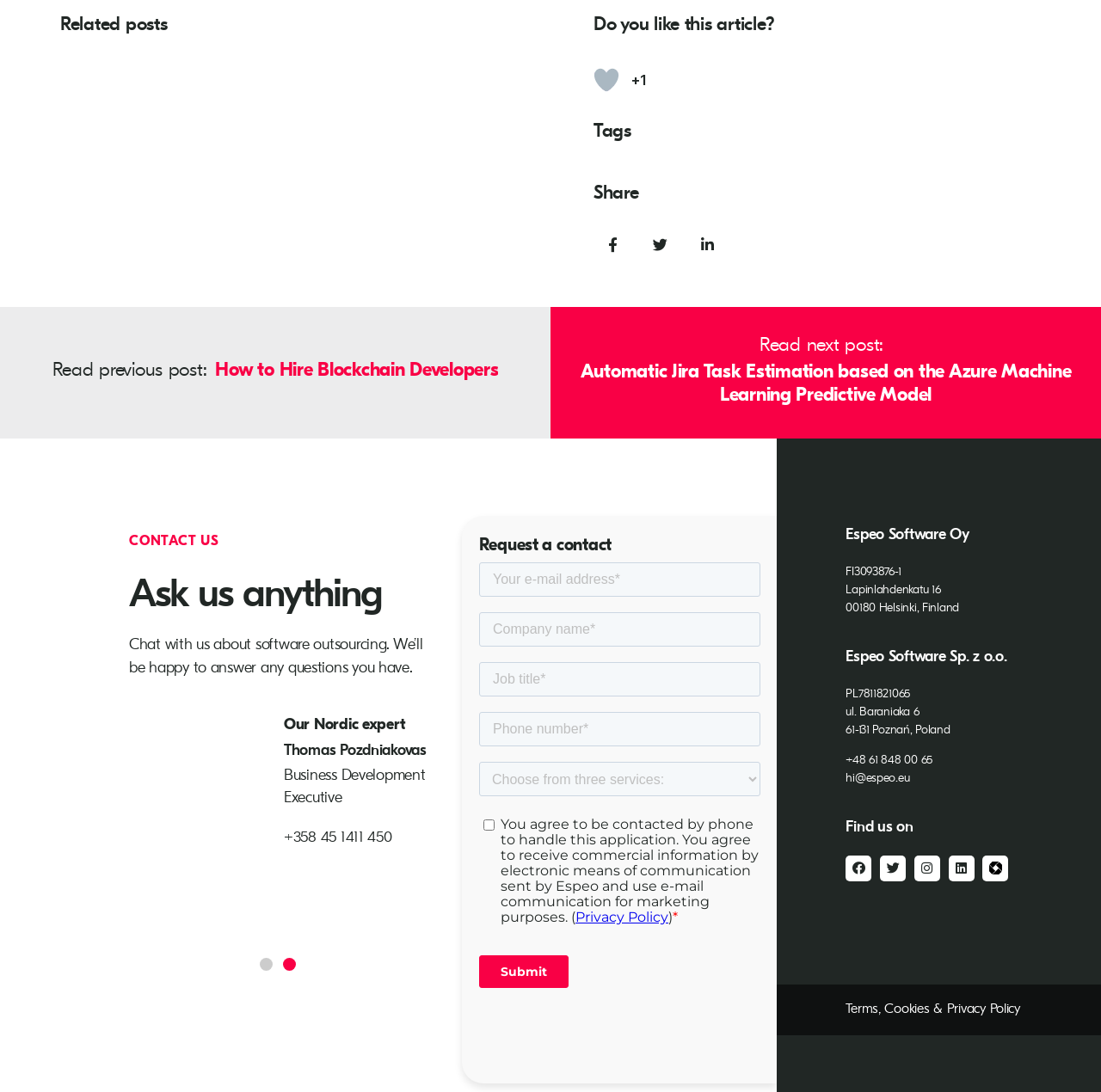What is the purpose of the 'Like Button'?
Give a single word or phrase answer based on the content of the image.

To like the article